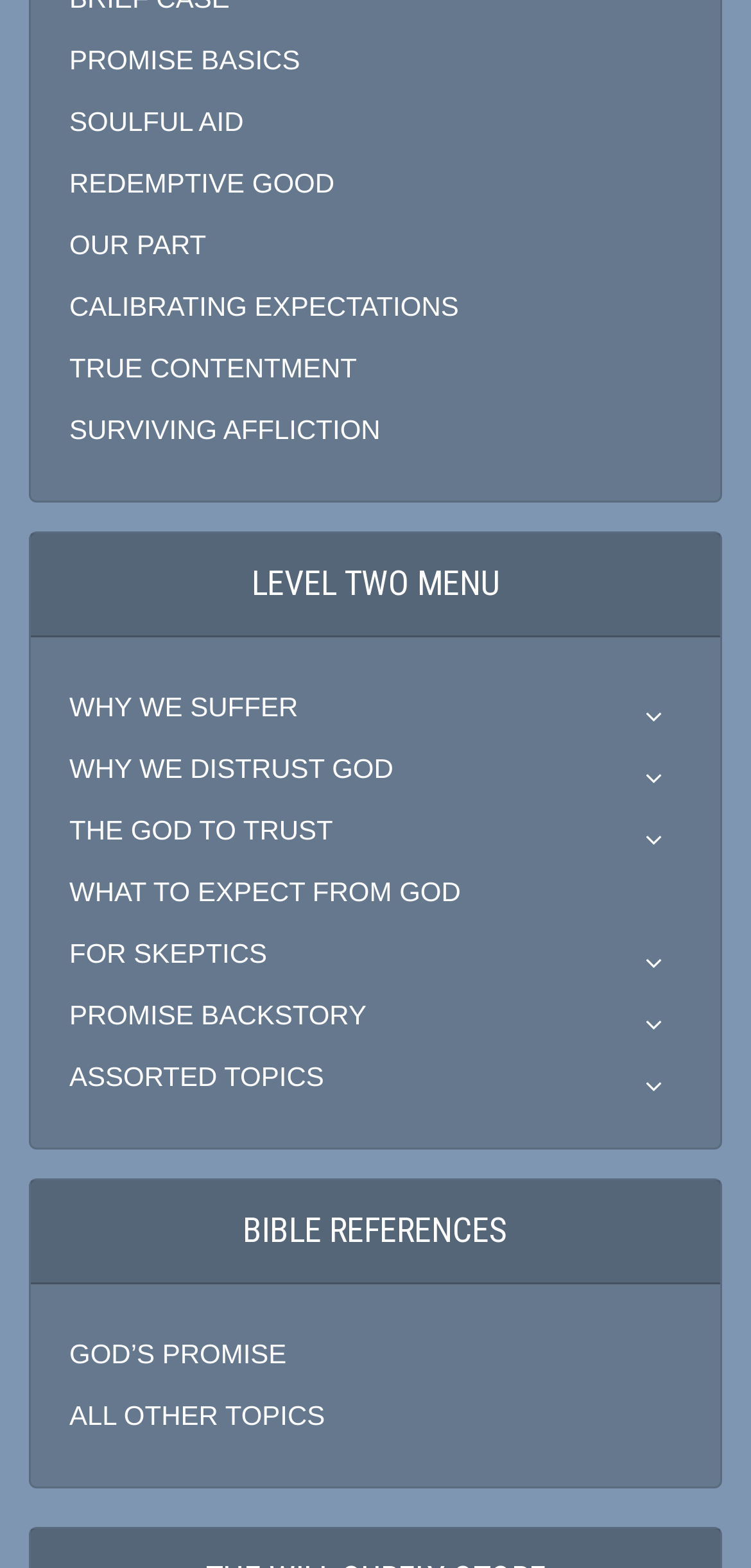Given the element description, predict the bounding box coordinates in the format (top-left x, top-left y, bottom-right x, bottom-right y). Make sure all values are between 0 and 1. Here is the element description: WHAT TO EXPECT FROM GOD

[0.092, 0.555, 0.614, 0.582]